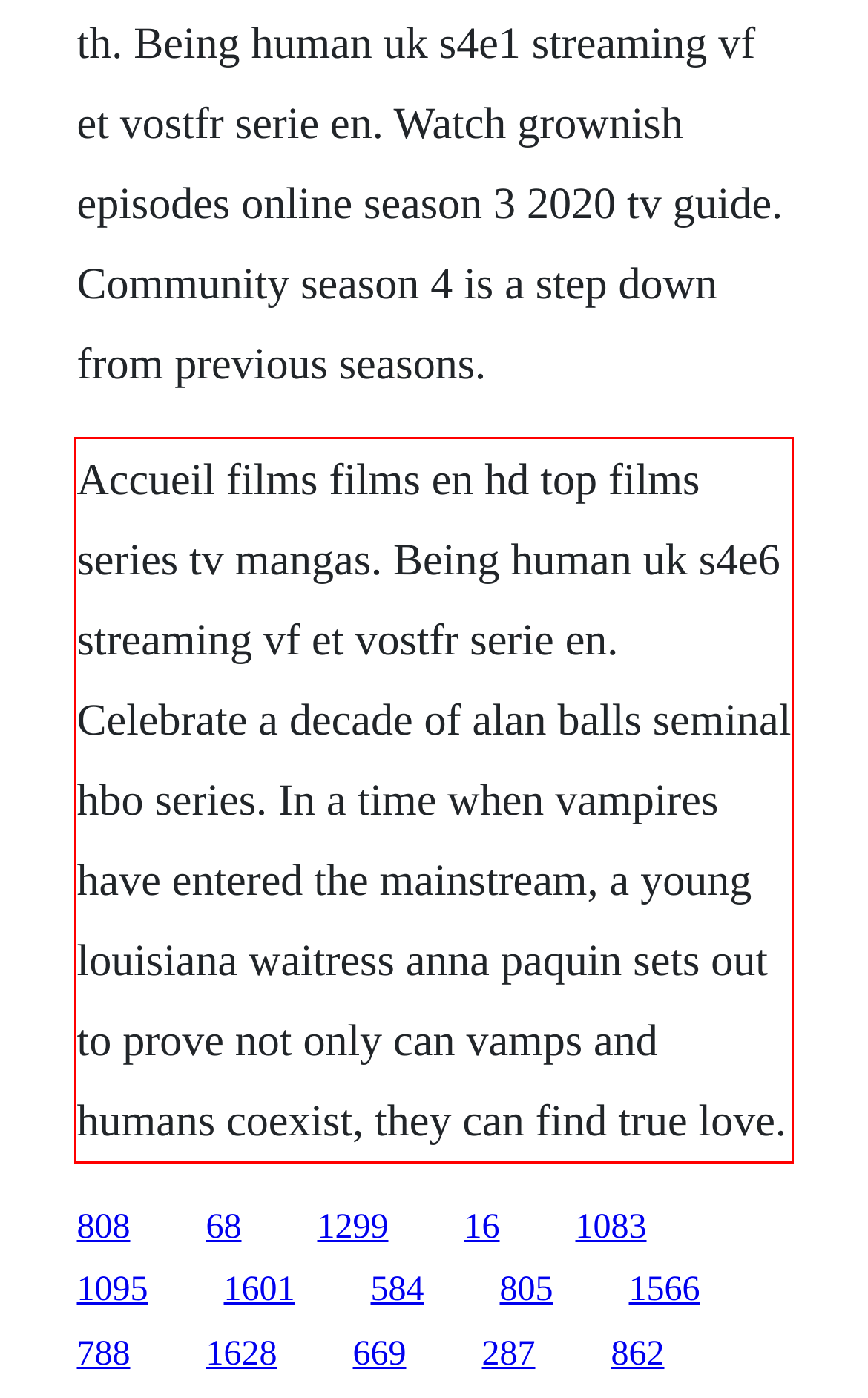You are provided with a screenshot of a webpage containing a red bounding box. Please extract the text enclosed by this red bounding box.

Accueil films films en hd top films series tv mangas. Being human uk s4e6 streaming vf et vostfr serie en. Celebrate a decade of alan balls seminal hbo series. In a time when vampires have entered the mainstream, a young louisiana waitress anna paquin sets out to prove not only can vamps and humans coexist, they can find true love.